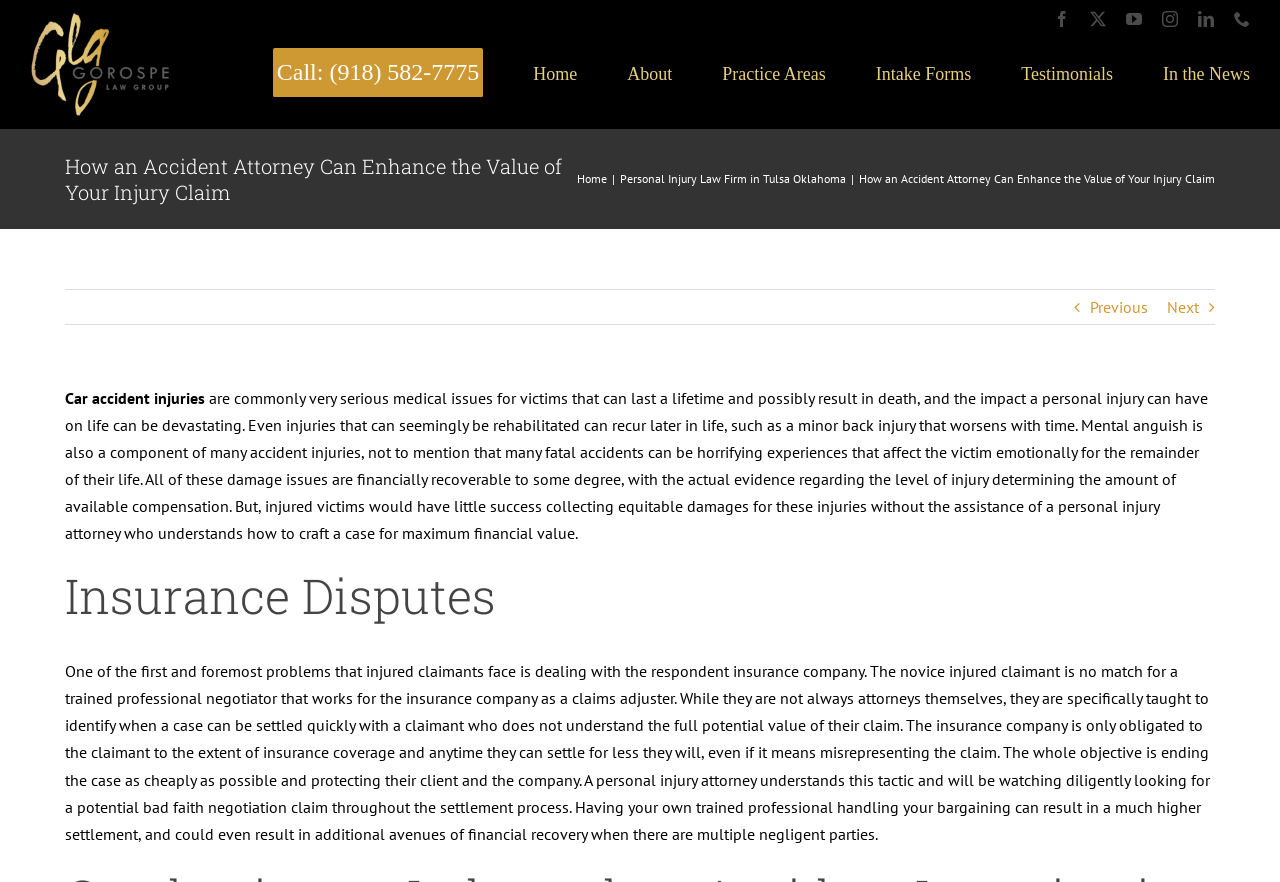What is the logo of the law group?
Look at the image and construct a detailed response to the question.

I inferred this answer by looking at the image element with the description 'gorospe-law-group-logo-black' and its corresponding link element with the same description. This suggests that the image is the logo of the law group, and its name is Gorospe Law Group.